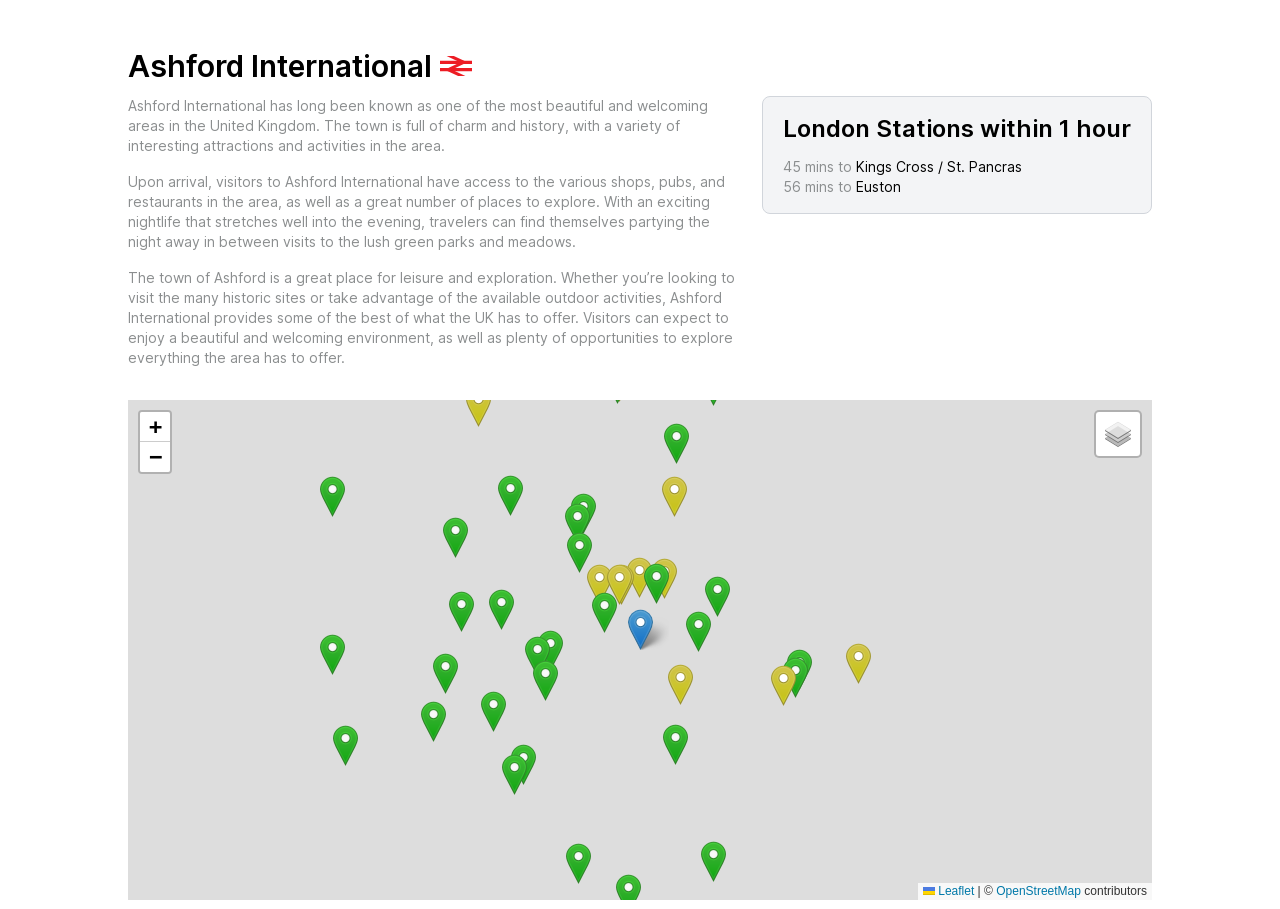Predict the bounding box coordinates of the UI element that matches this description: "alt="Marker"". The coordinates should be in the format [left, top, right, bottom] with each value between 0 and 1.

[0.376, 0.76, 0.395, 0.805]